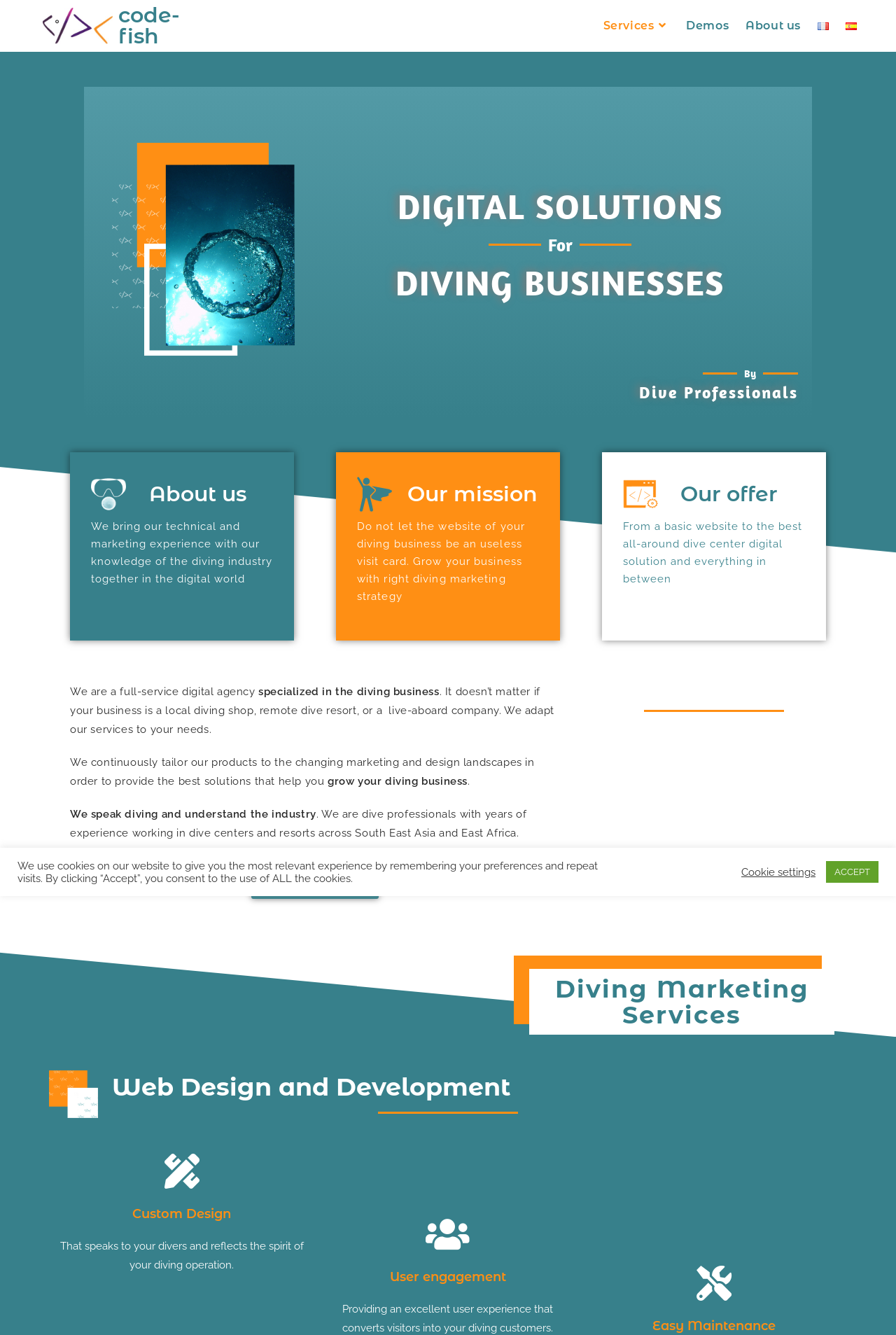Could you highlight the region that needs to be clicked to execute the instruction: "Click the 'code-fish diving marketing' link"?

[0.048, 0.006, 0.126, 0.033]